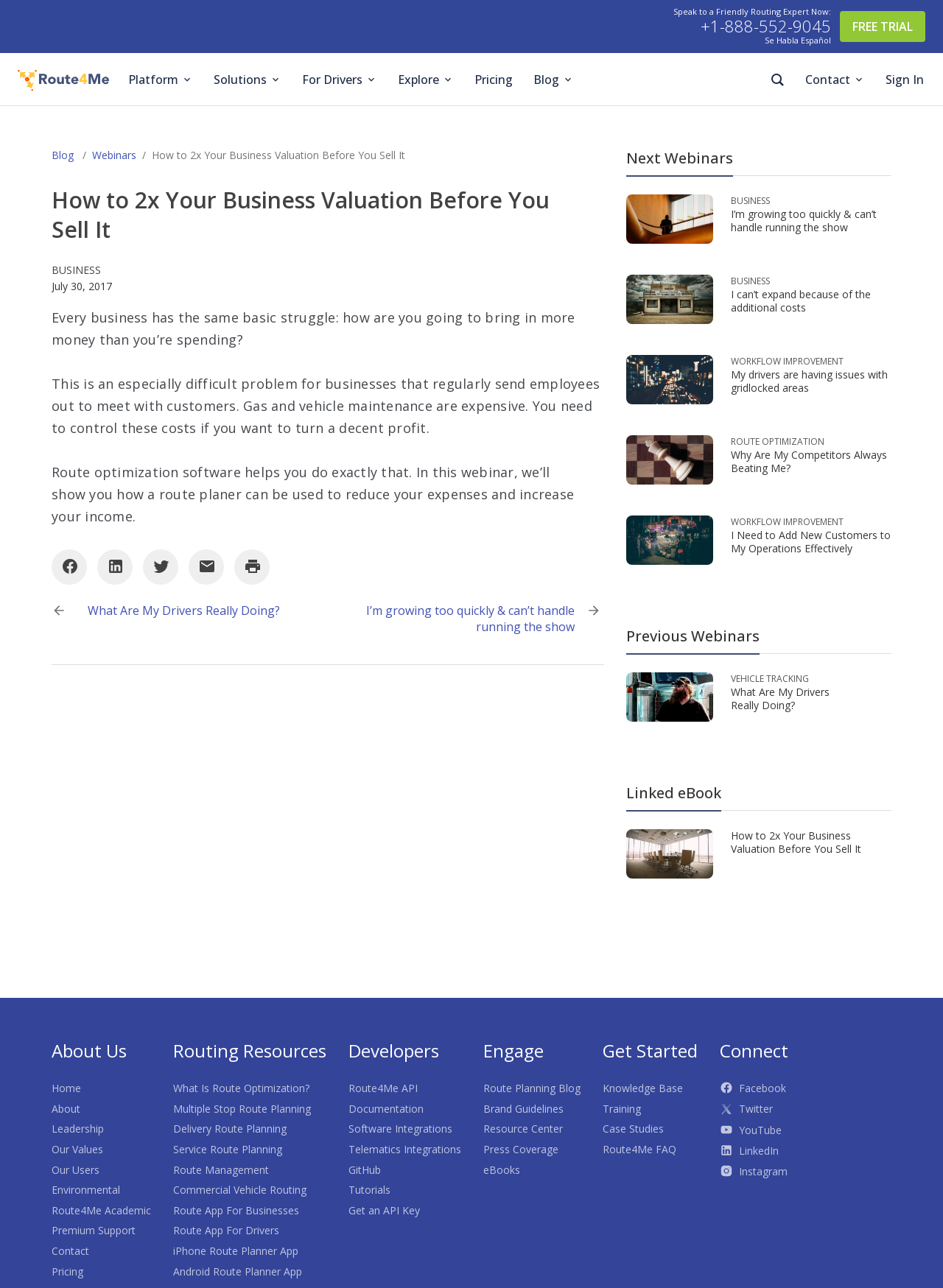Determine the bounding box coordinates for the UI element with the following description: "Route App For Drivers". The coordinates should be four float numbers between 0 and 1, represented as [left, top, right, bottom].

[0.184, 0.95, 0.296, 0.961]